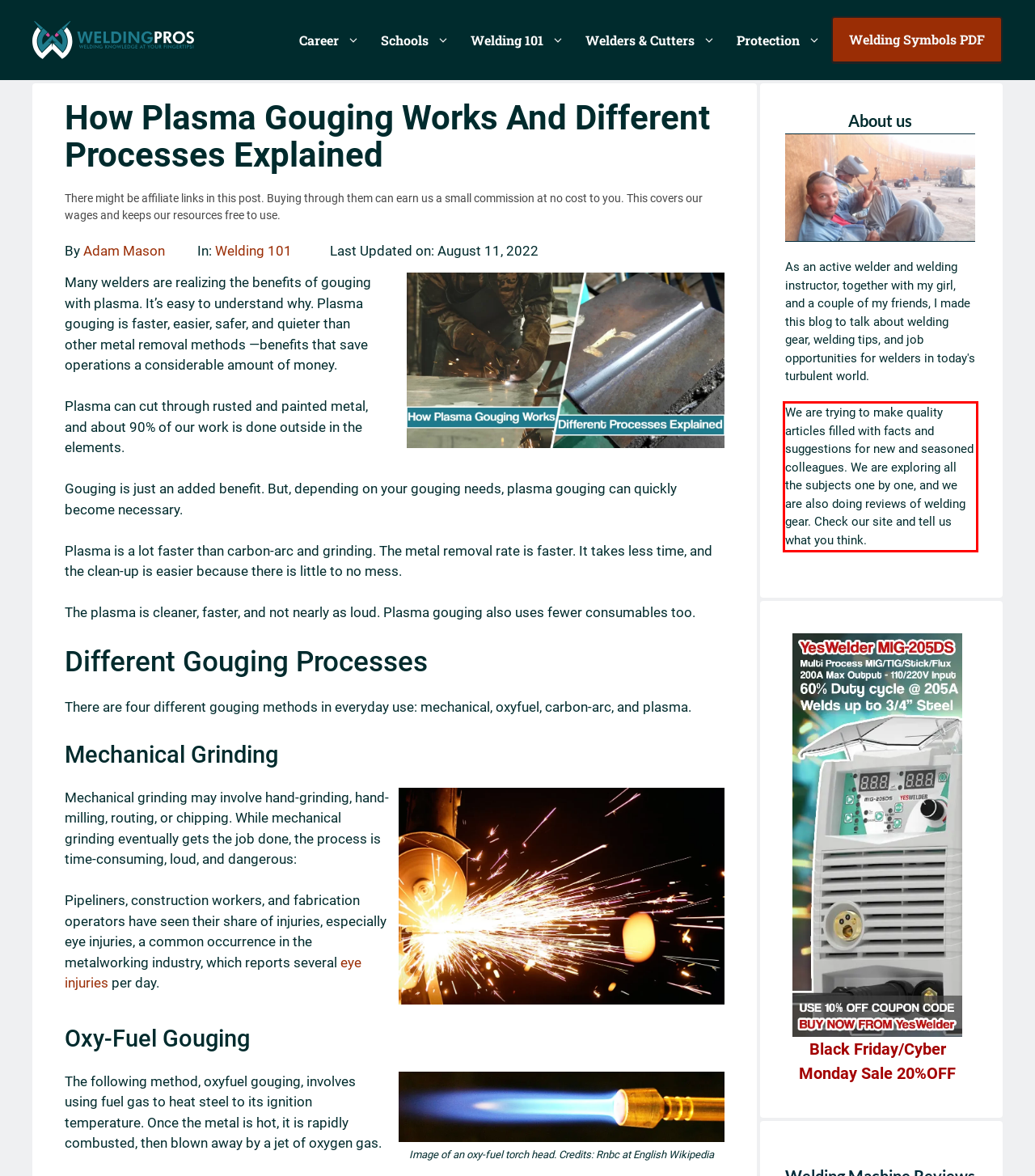Given a screenshot of a webpage with a red bounding box, please identify and retrieve the text inside the red rectangle.

We are trying to make quality articles filled with facts and suggestions for new and seasoned colleagues. We are exploring all the subjects one by one, and we are also doing reviews of welding gear. Check our site and tell us what you think.